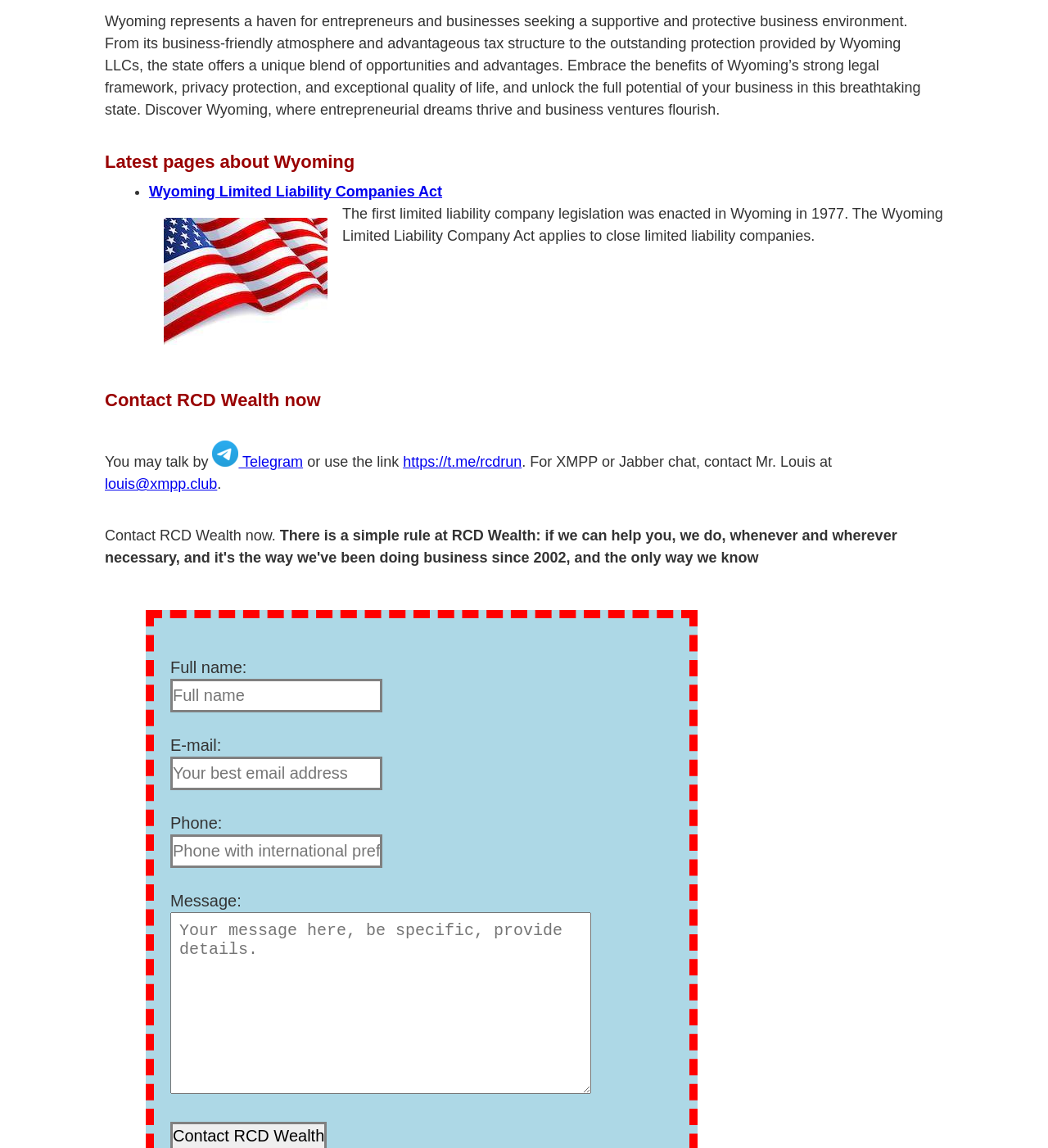Respond to the question below with a concise word or phrase:
What information is required to fill in the contact form?

E-mail address